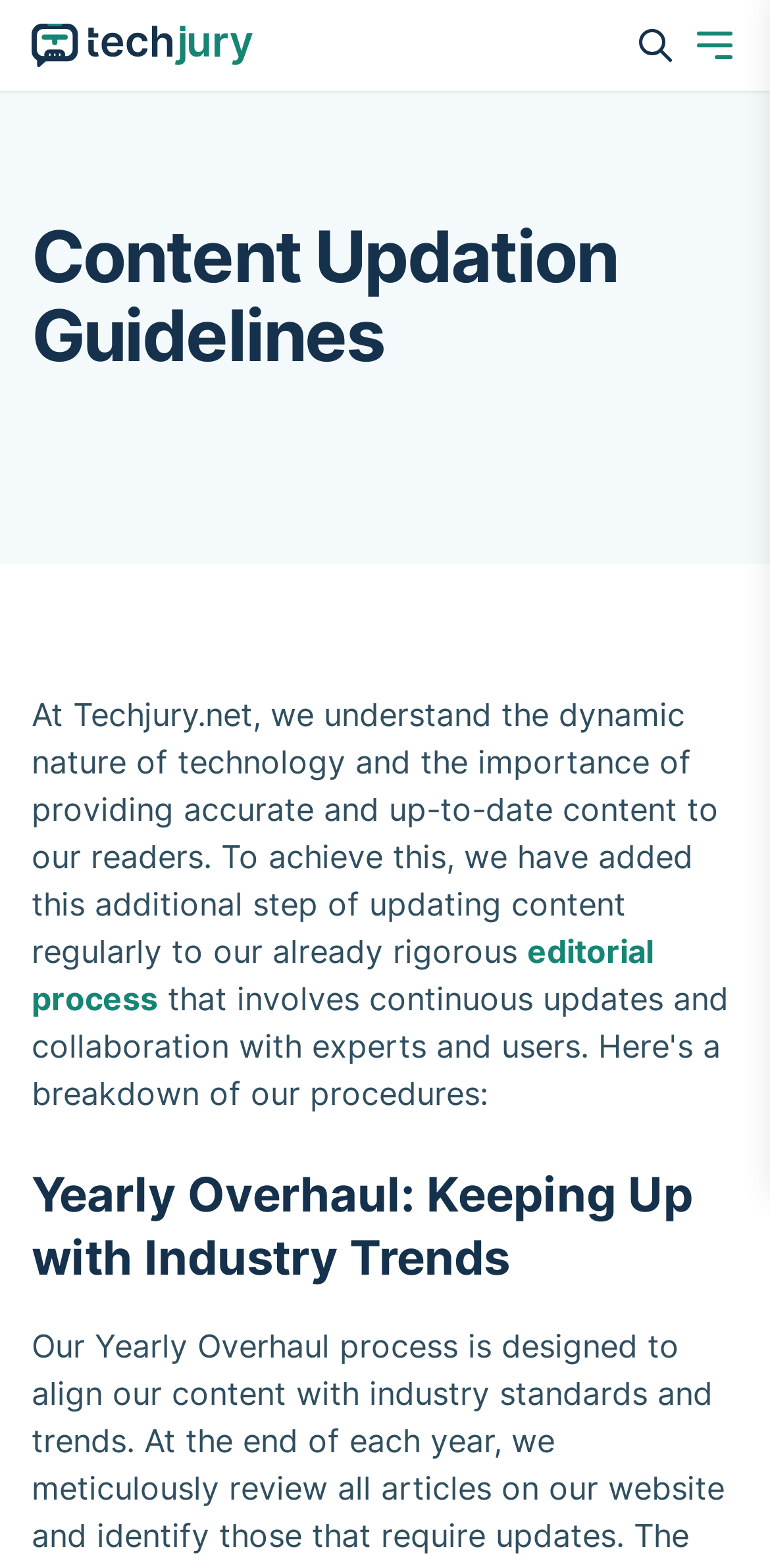Provide a comprehensive caption for the webpage.

The webpage is about "Content Updation Guidelines" and appears to be a guide or policy page for the Techjury.net website. At the top left corner, there is a "Techjury Logo" link and image, accompanied by three other images on the top right corner, possibly representing social media or other external links. 

Below the logo, there is a search bar with a placeholder text "Search..." that spans most of the width of the page. 

The main content of the page is divided into sections, with a heading "Content Updation Guidelines" at the top. The first section explains the importance of updating content regularly, with a link to the "editorial process" in the middle of the paragraph. 

Further down, there is a heading "Yearly Overhaul: Keeping Up with Industry Trends", followed by a paragraph describing the process of aligning content with industry standards and trends.